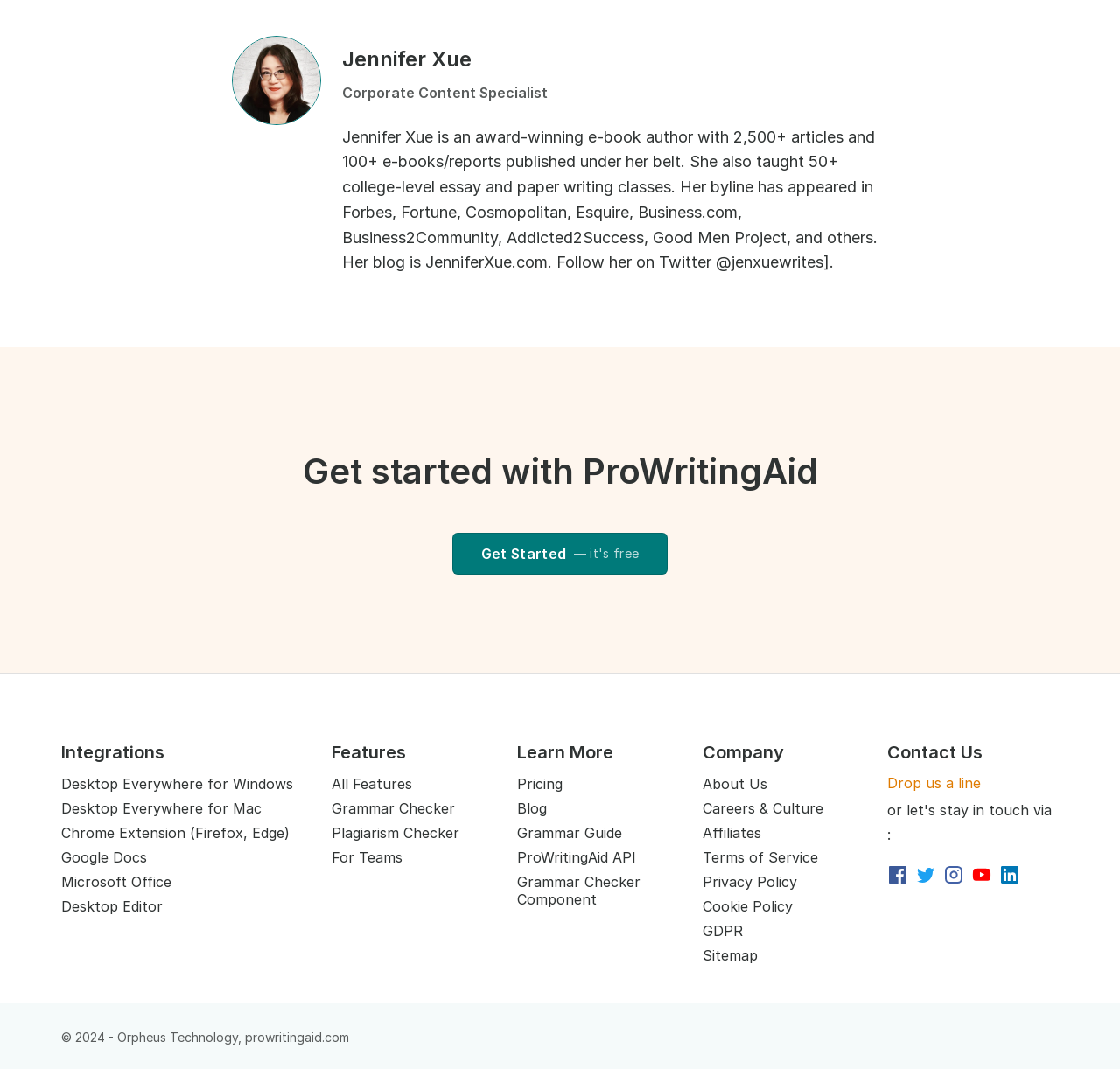Predict the bounding box of the UI element based on the description: "Drop us a line". The coordinates should be four float numbers between 0 and 1, formatted as [left, top, right, bottom].

[0.792, 0.722, 0.945, 0.748]